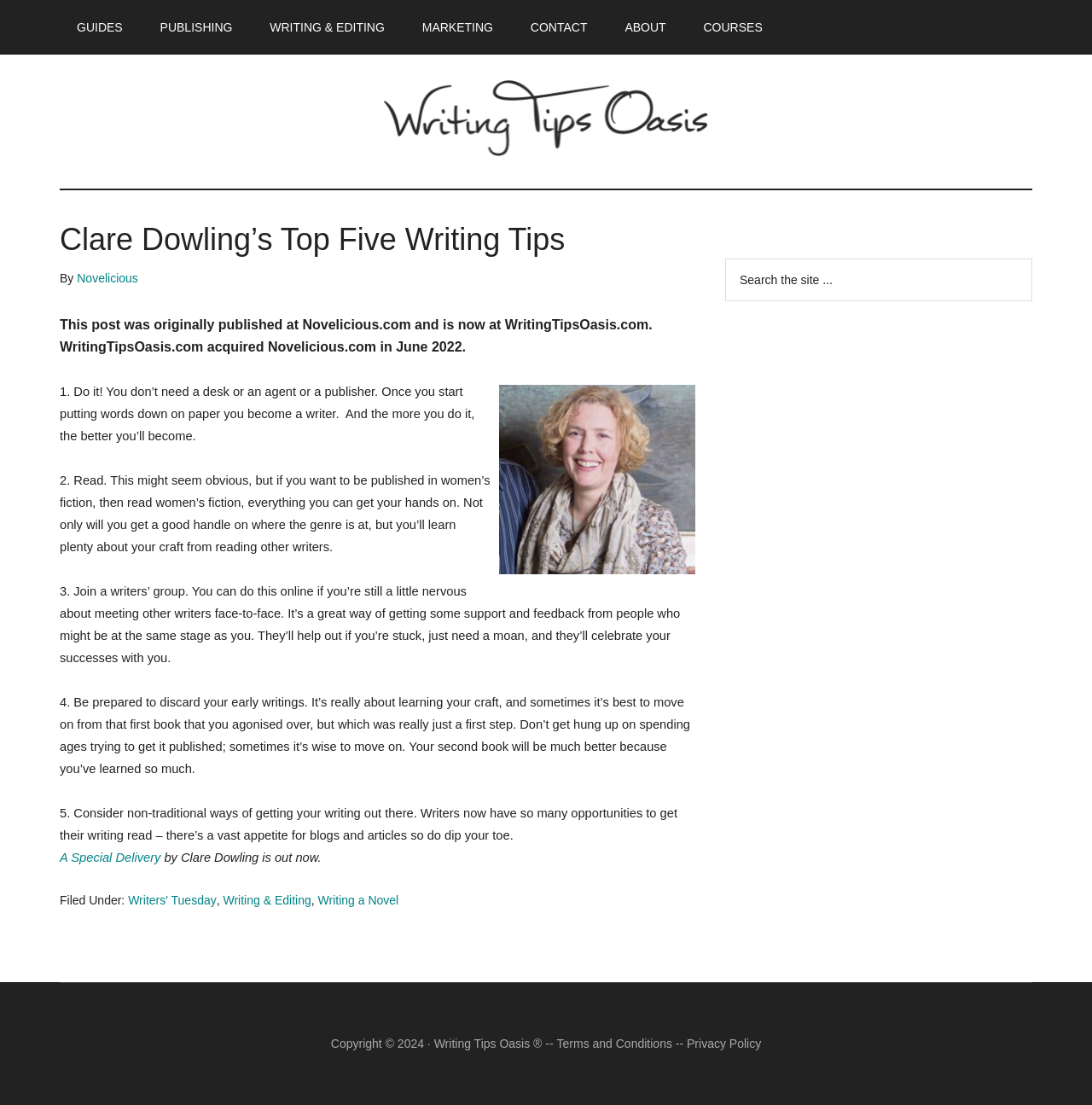Using details from the image, please answer the following question comprehensively:
What is the name of the website?

The name of the website can be found in the top-left corner of the webpage, where it says 'Writing Tips Oasis' in the navigation bar, and also in the logo image.